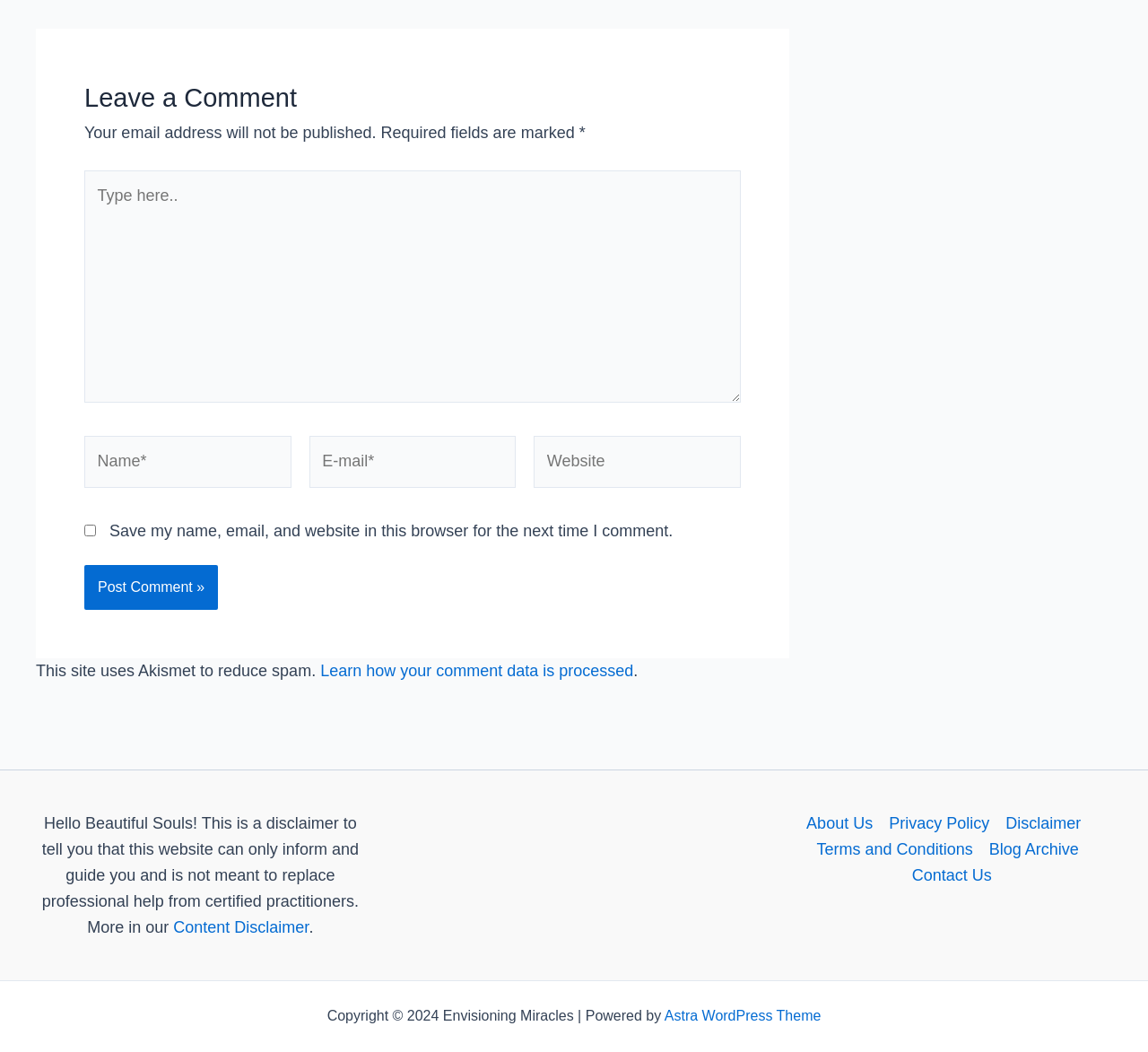Please pinpoint the bounding box coordinates for the region I should click to adhere to this instruction: "Click to post your comment".

[0.073, 0.537, 0.19, 0.58]